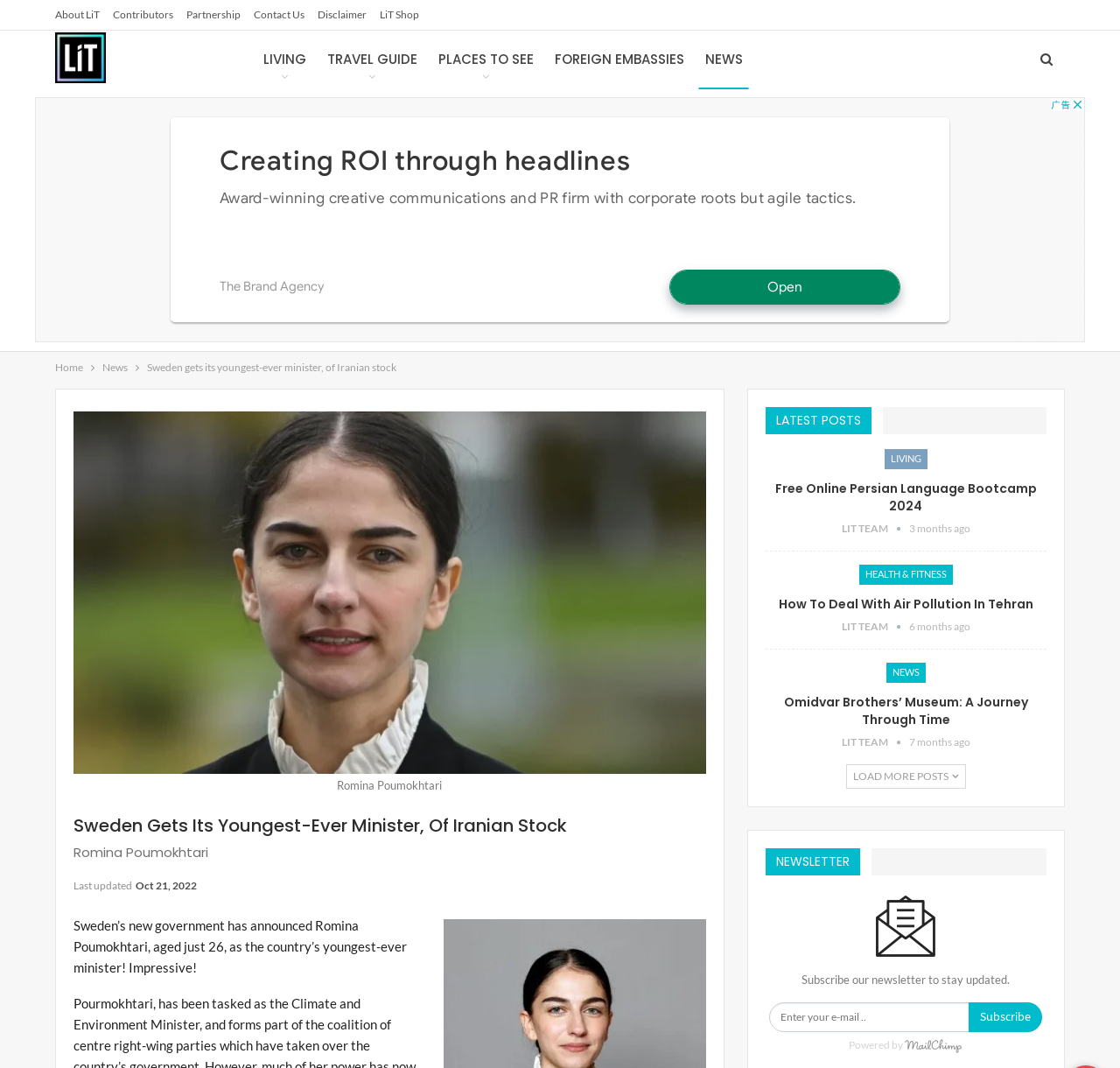Find the UI element described as: "Places To See" and predict its bounding box coordinates. Ensure the coordinates are four float numbers between 0 and 1, [left, top, right, bottom].

[0.386, 0.029, 0.482, 0.083]